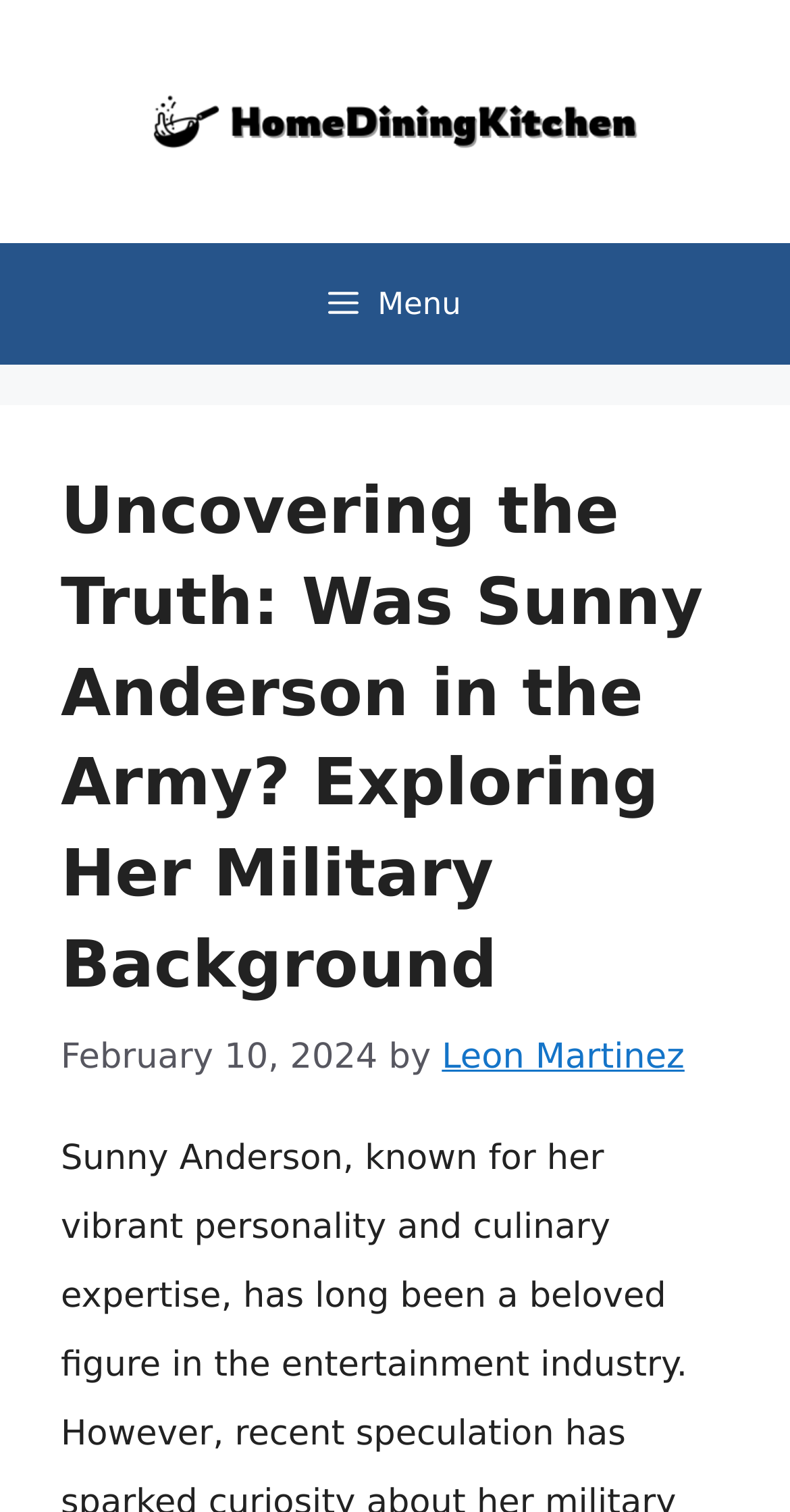Please find the bounding box for the UI element described by: "Leon Martinez".

[0.559, 0.686, 0.867, 0.713]